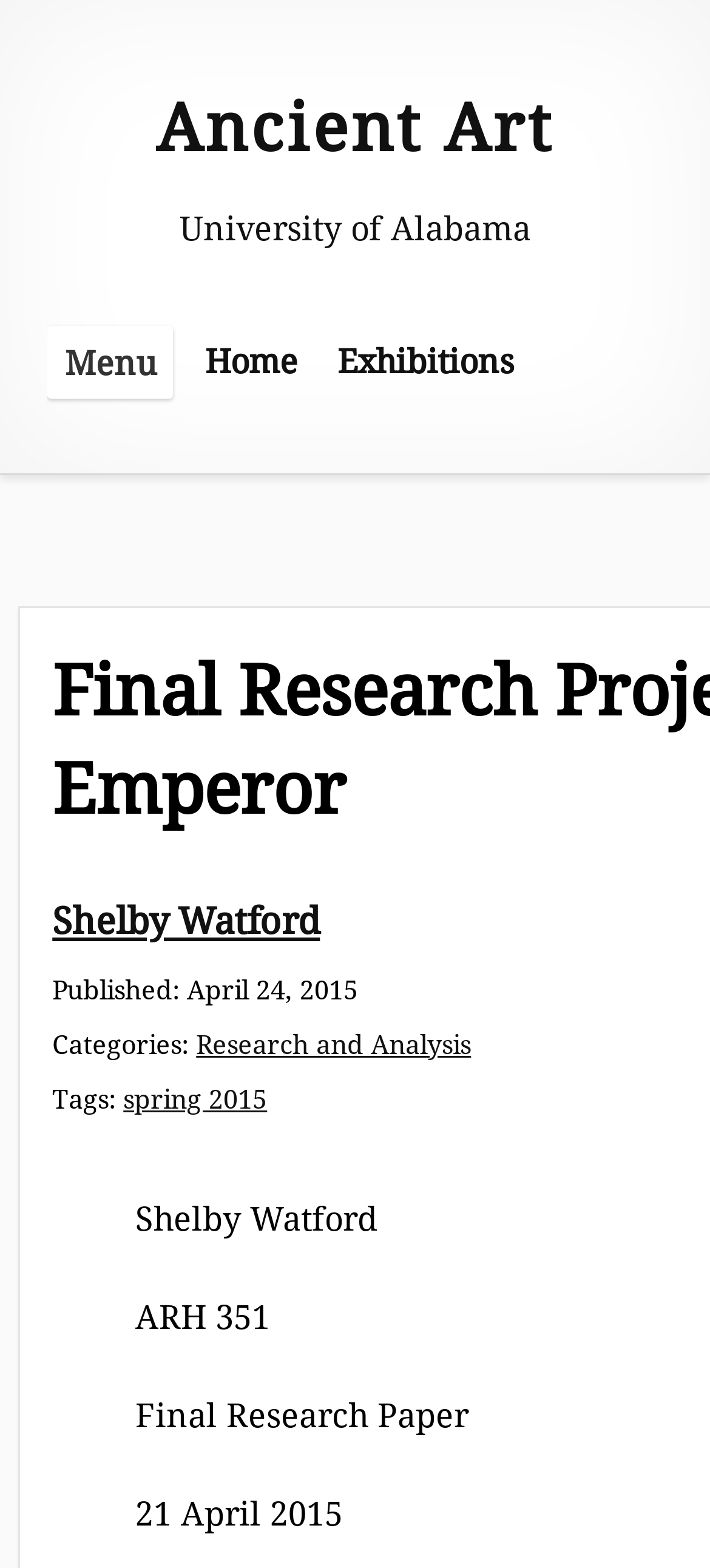When was the research paper published?
Identify the answer in the screenshot and reply with a single word or phrase.

April 24, 2015